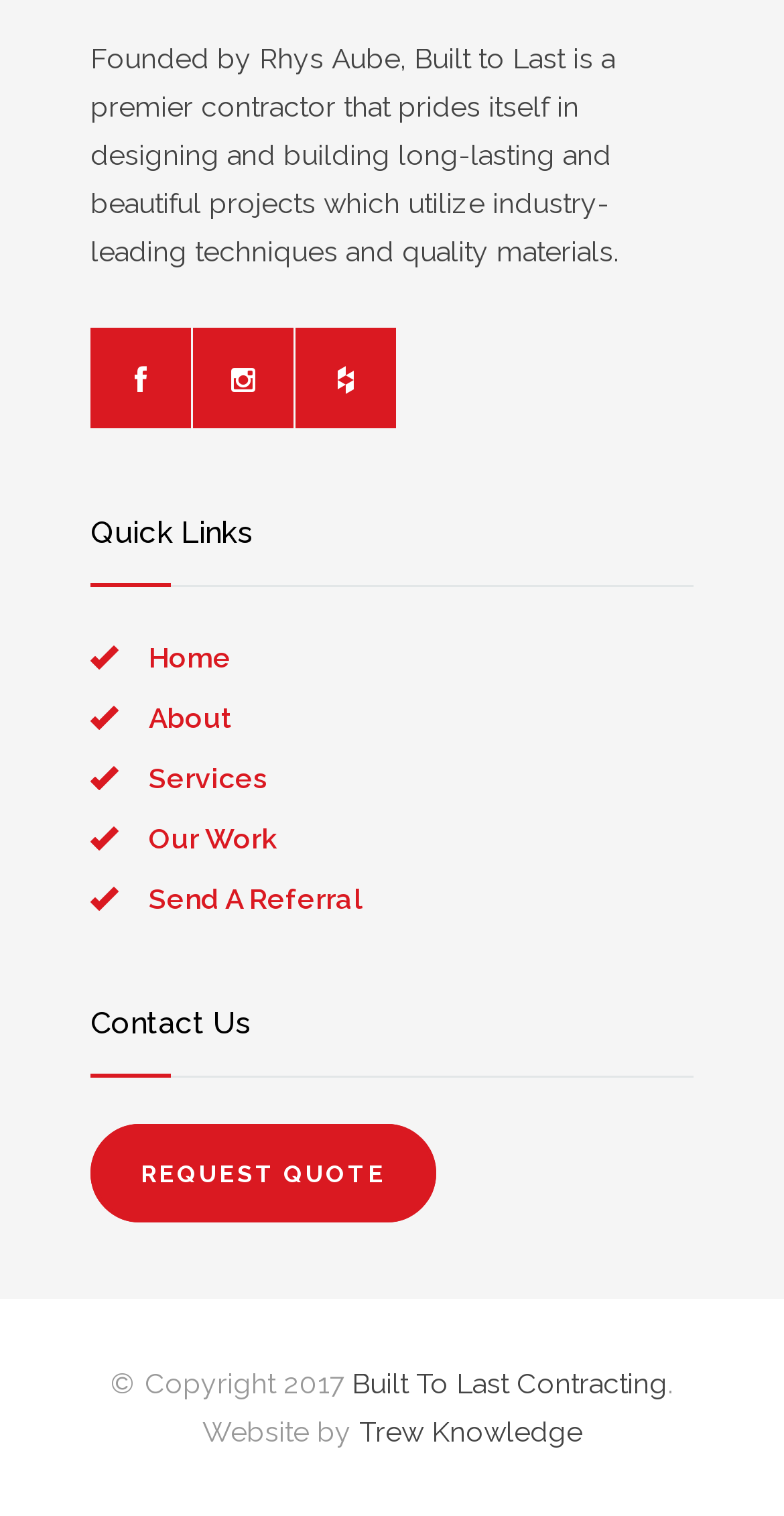Find the bounding box coordinates of the element to click in order to complete this instruction: "Click on the 'Trew Knowledge' link". The bounding box coordinates must be four float numbers between 0 and 1, denoted as [left, top, right, bottom].

[0.458, 0.934, 0.742, 0.955]